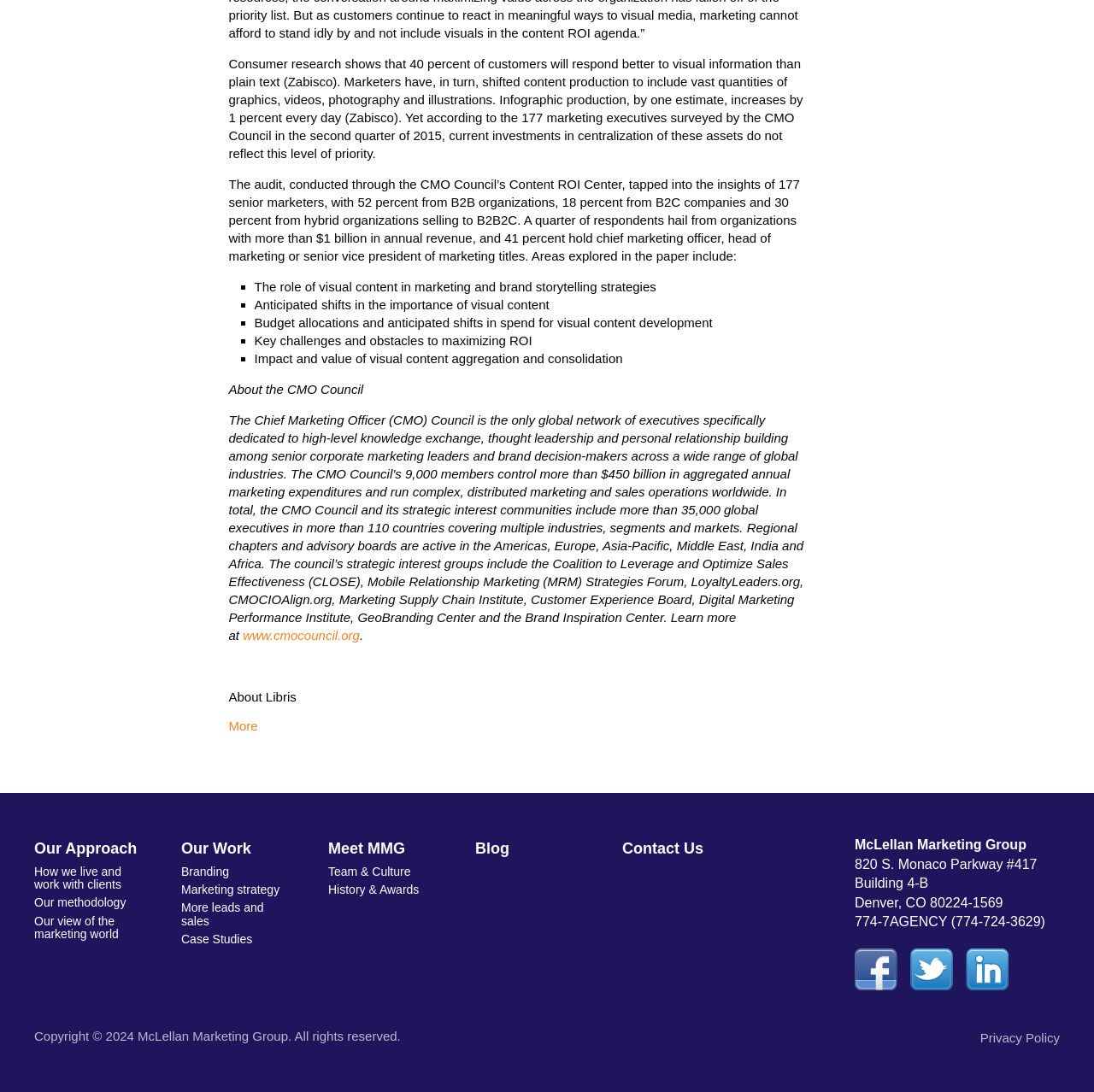What is the name of the company that created the webpage?
Use the information from the image to give a detailed answer to the question.

The company name is displayed at the bottom of the webpage, along with its address and contact information, indicating that the webpage is owned and operated by McLellan Marketing Group.